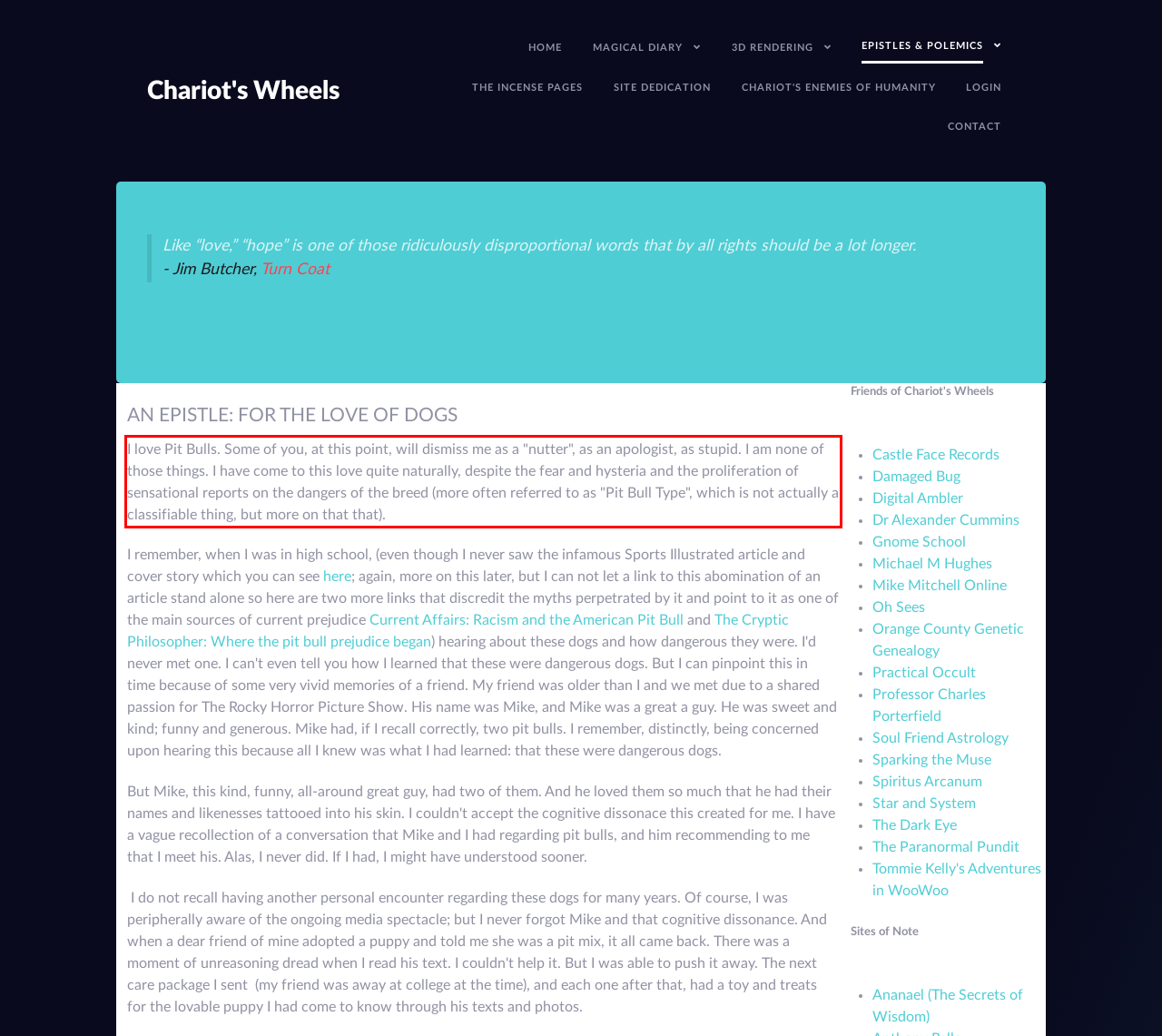Analyze the webpage screenshot and use OCR to recognize the text content in the red bounding box.

I love Pit Bulls. Some of you, at this point, will dismiss me as a "nutter", as an apologist, as stupid. I am none of those things. I have come to this love quite naturally, despite the fear and hysteria and the proliferation of sensational reports on the dangers of the breed (more often referred to as "Pit Bull Type", which is not actually a classifiable thing, but more on that that).